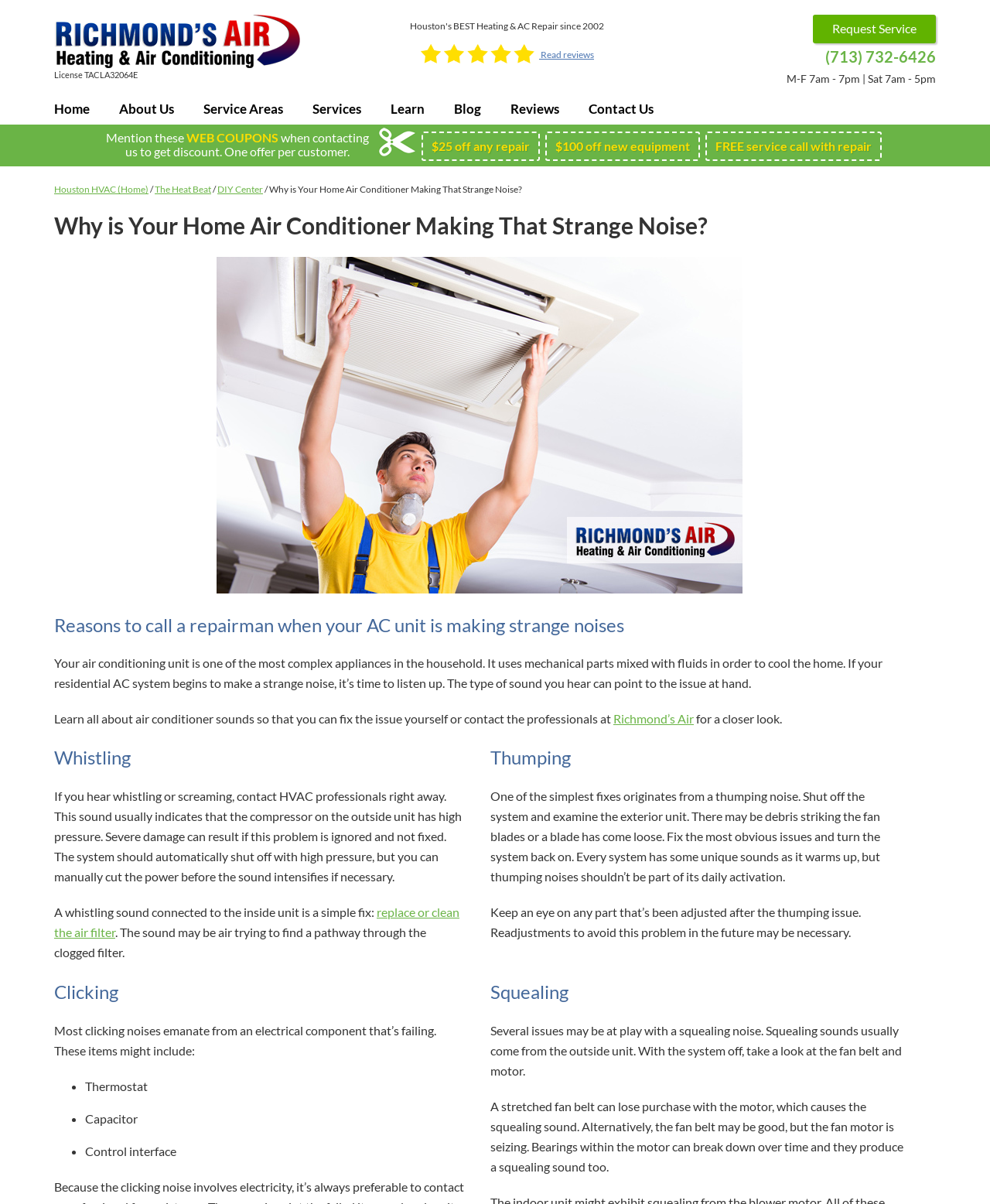What is the possible cause of a clicking noise in an air conditioner?
Your answer should be a single word or phrase derived from the screenshot.

Failing electrical component